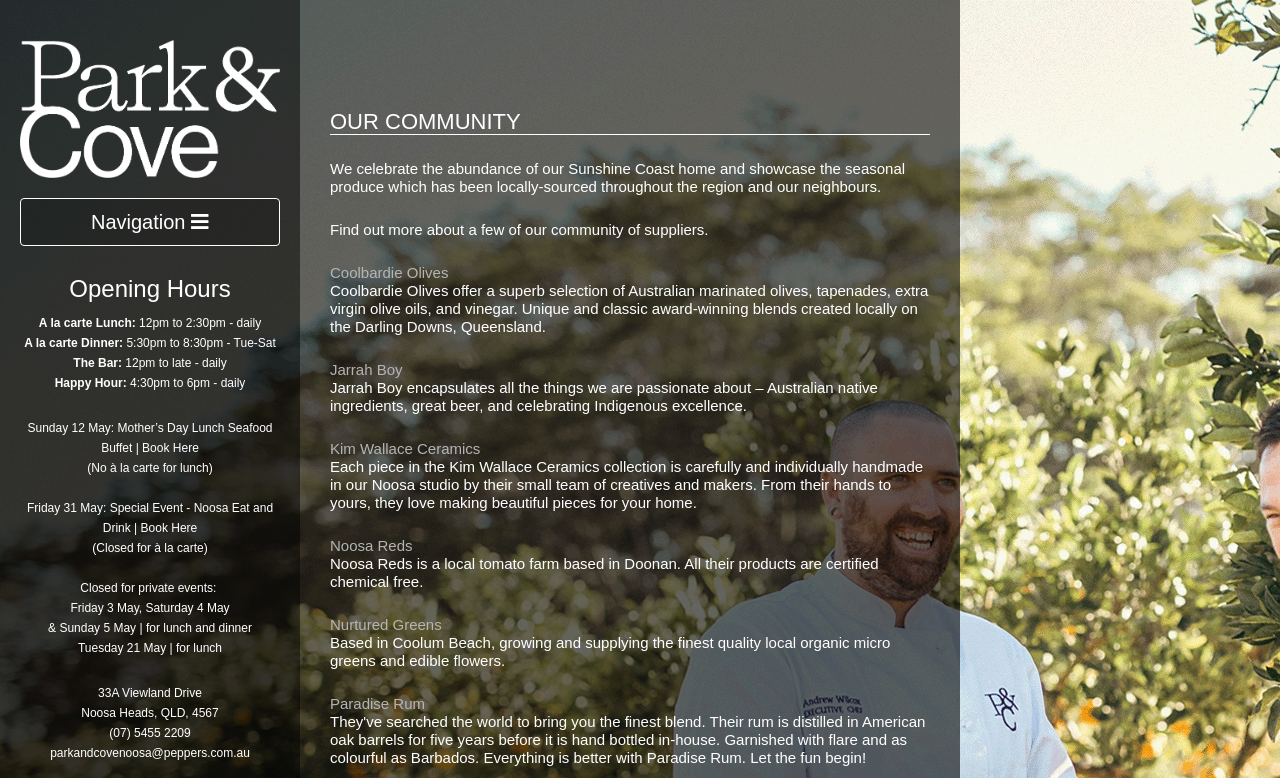Locate the bounding box coordinates of the element I should click to achieve the following instruction: "Click on Park & Cove Restaurant".

[0.016, 0.127, 0.219, 0.149]